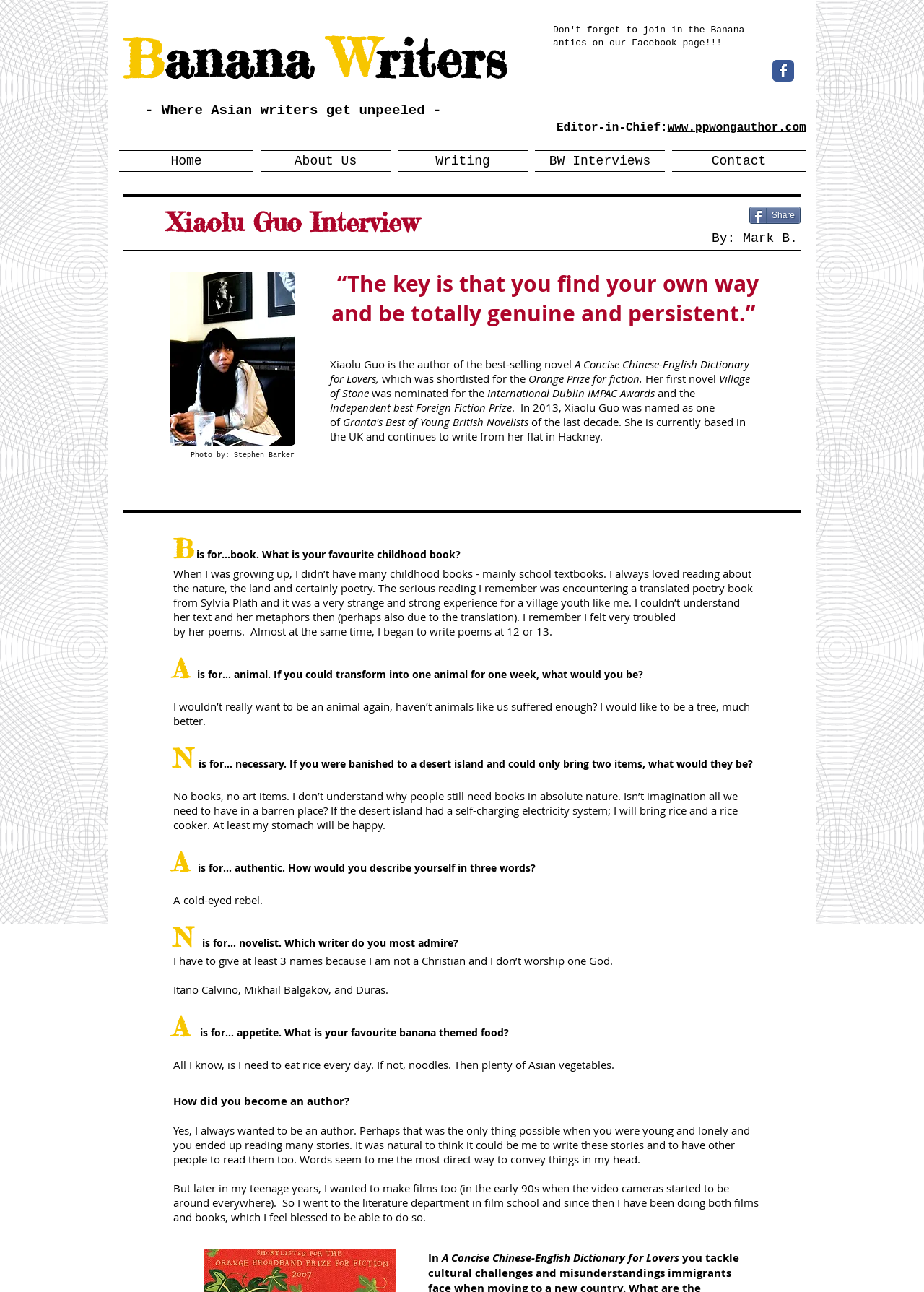Please find the bounding box for the UI component described as follows: "Writing".

[0.427, 0.116, 0.575, 0.133]